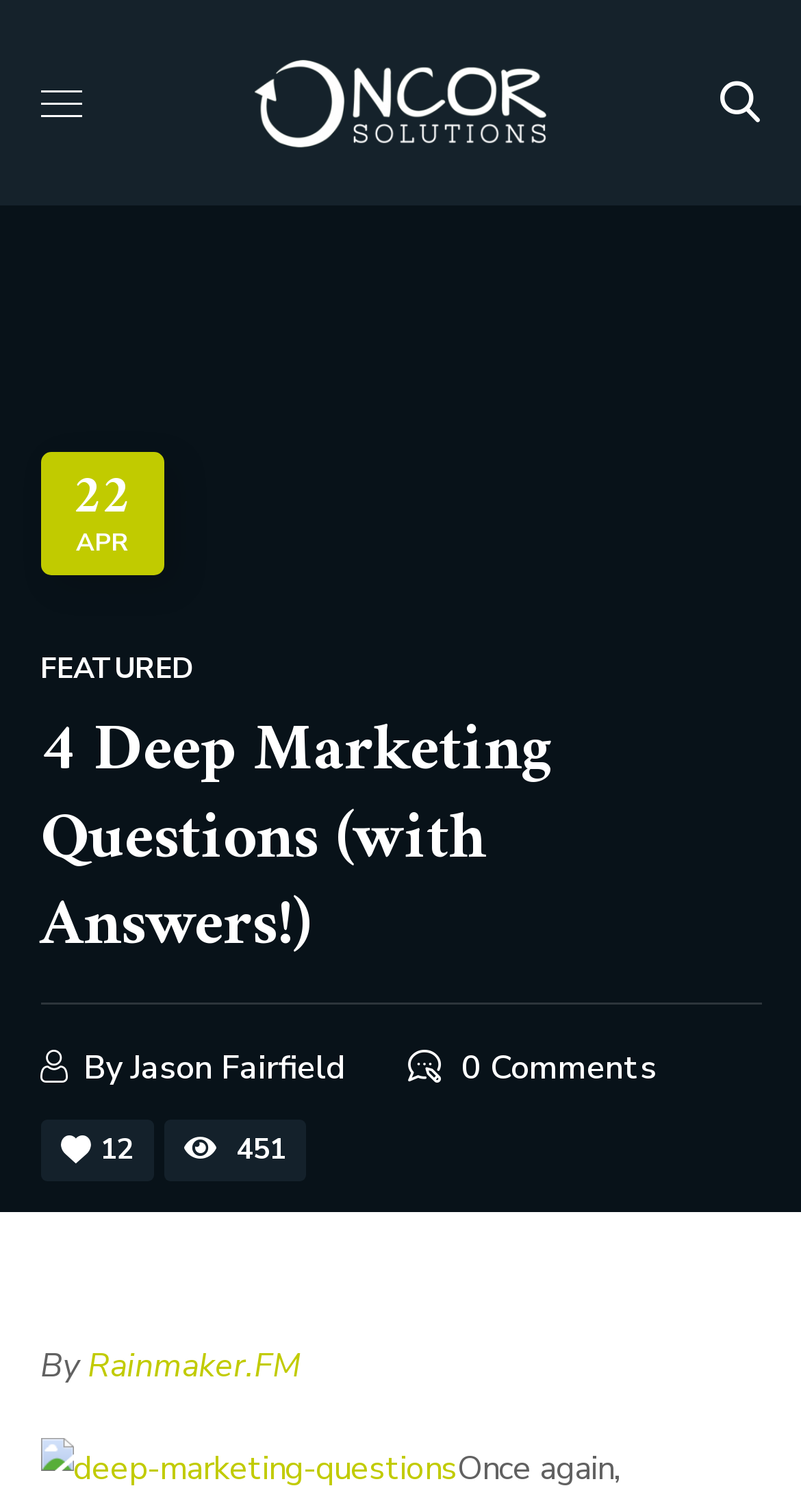Using the description "Master Blogger", locate and provide the bounding box of the UI element.

None